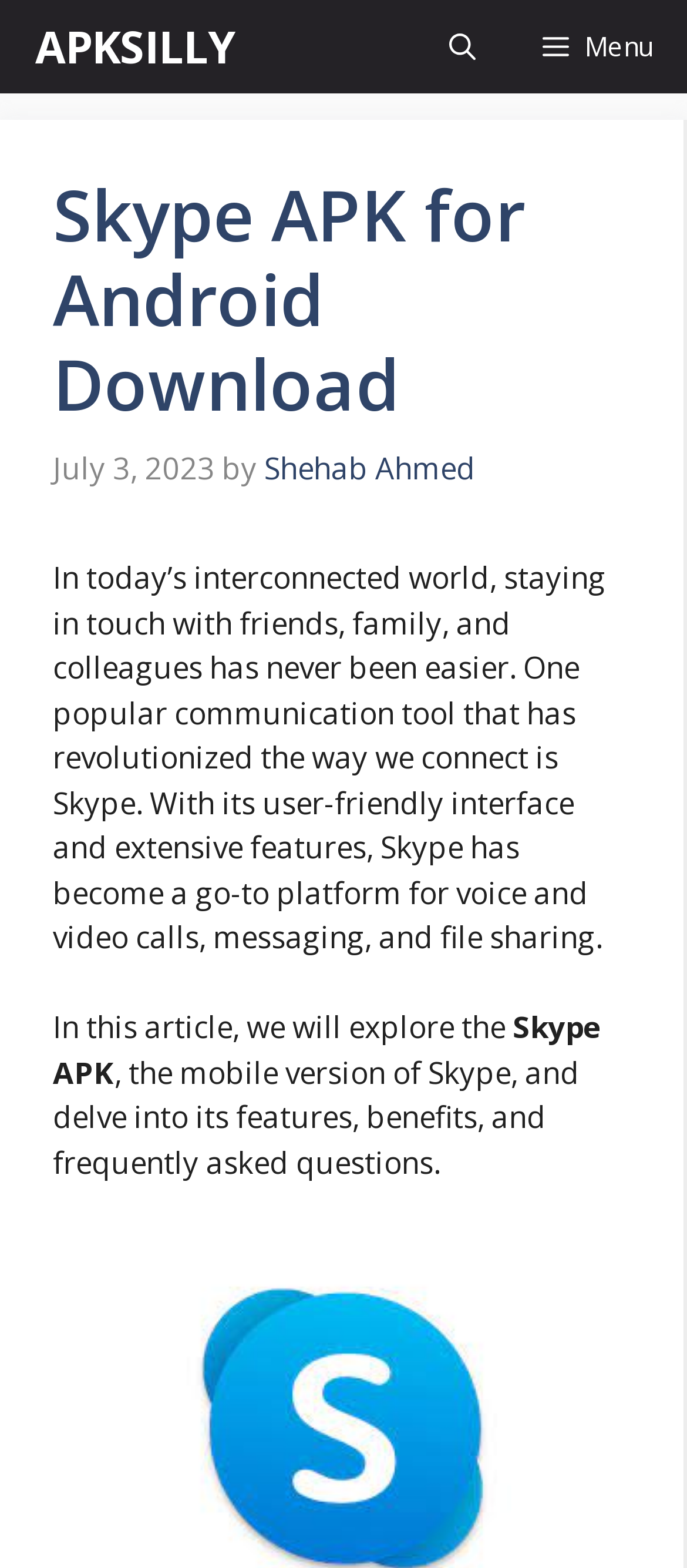Refer to the screenshot and answer the following question in detail:
Who is the author of the article?

The author of the article can be found in the link element, which is a child of the HeaderAsNonLandmark element with the text 'Content'. The link element has the text 'Shehab Ahmed'.